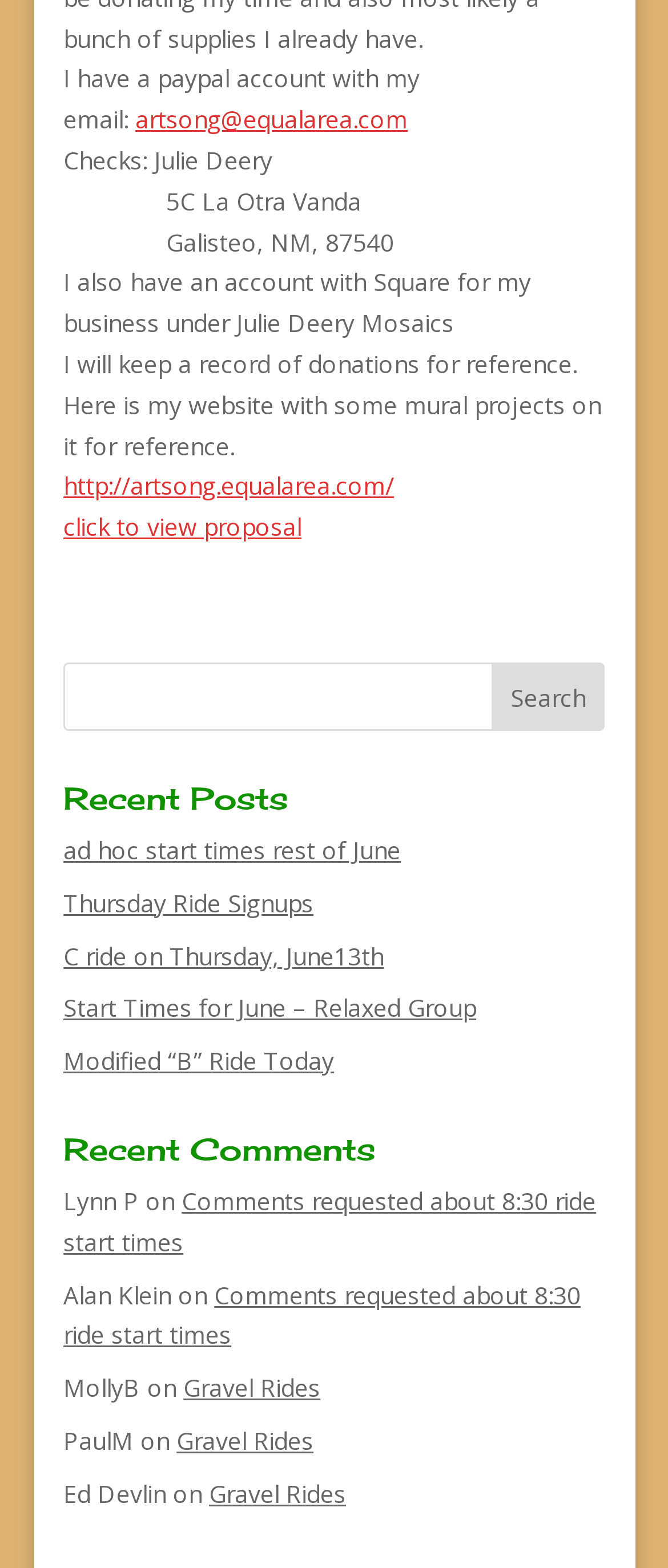With reference to the screenshot, provide a detailed response to the question below:
What is the name of the business associated with Square?

The name of the business associated with Square can be found in the text 'I also have an account with Square for my business under Julie Deery Mosaics' which is located in the middle of the webpage.